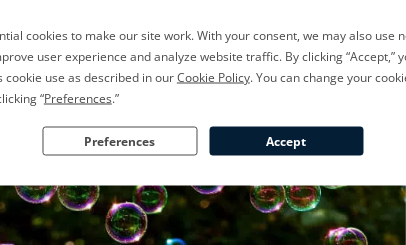Generate an elaborate caption that covers all aspects of the image.

The image features a cluster of colorful bubbles against a blurred background, likely captured in a playful or whimsical setting. This visual serves as a vibrant representation of lightness and joy. Accompanying the image, there are buttons labeled "Preferences" and "Accept," indicating a cookie consent prompt on a webpage. The text hints at the website's intention to enhance user experience by collecting data, showcasing a modern approach to digital privacy and user engagement while emphasizing the importance of consent. This combination of imagery and functionality reflects a contemporary digital environment focused on user interaction and enjoyment.